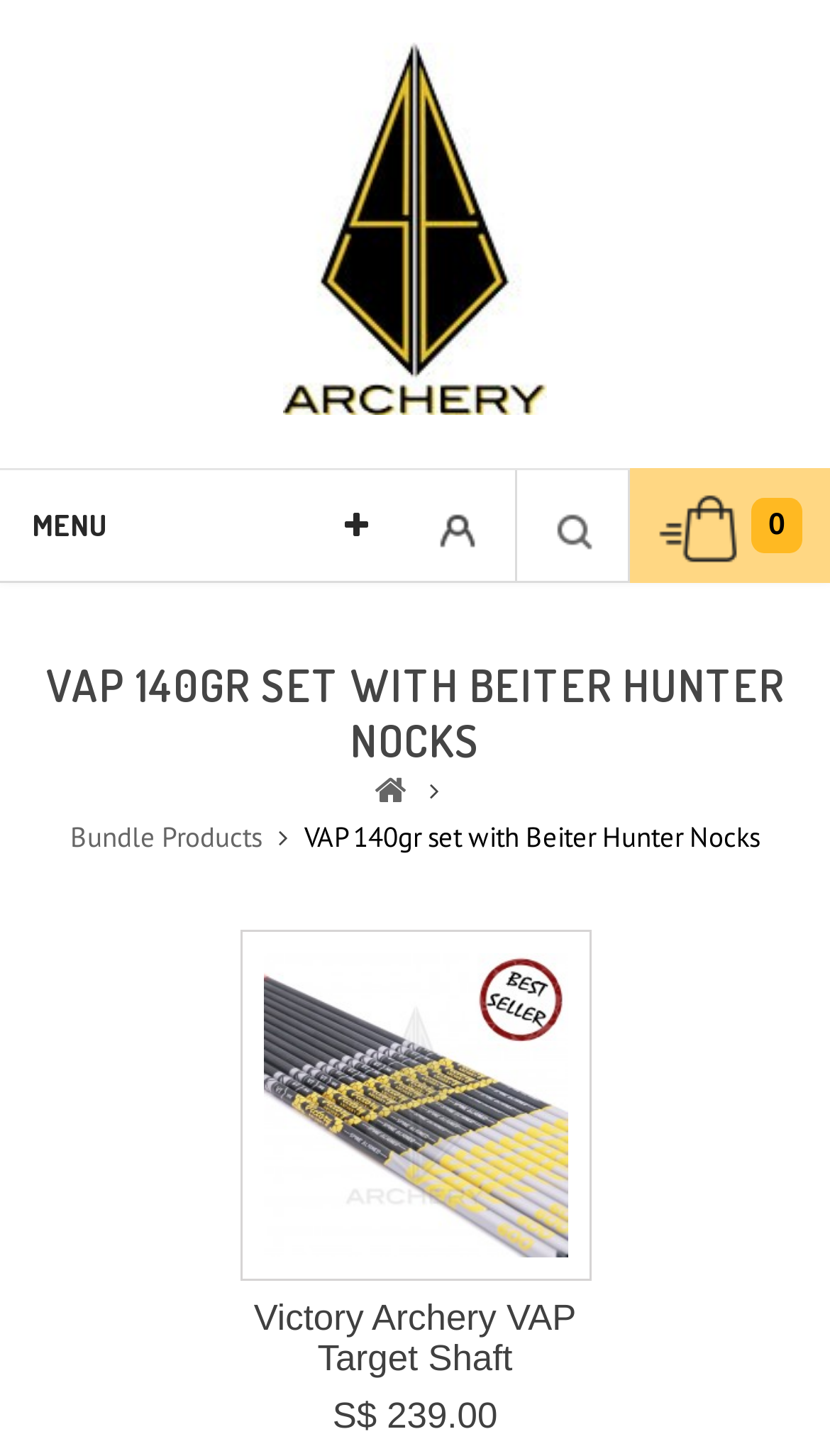Generate a comprehensive description of the contents of the webpage.

The webpage is about a product, specifically a VAP 140gr set with Beiter Hunter Nocks, sold by SE ARCHERY. At the top left, there is a menu link labeled "MENU". Below the menu, the product title "VAP 140GR SET WITH BEITER HUNTER NOCKS" is prominently displayed as a heading. To the right of the product title, there is a small icon represented by a Unicode character. 

Underneath the product title, there is a link to "Bundle Products". Next to it, the product name "VAP 140gr set with Beiter Hunter Nocks" is written in static text. 

On the top right, there is a link to the shopping cart, labeled "Cart 0". Above the cart link, the SE ARCHERY logo is displayed as an image, which is also a link to the SE ARCHERY website.

Further down the page, there is a section dedicated to a related product, the Victory Archery VAP Target Shaft. This section includes a link to the product, accompanied by an image of the product. Above the link and image, the product name "Victory Archery VAP Target Shaft" is displayed as a heading.